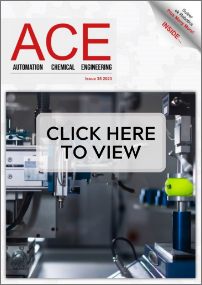What is the purpose of the call-to-action button?
Use the screenshot to answer the question with a single word or phrase.

To invite readers to view the content